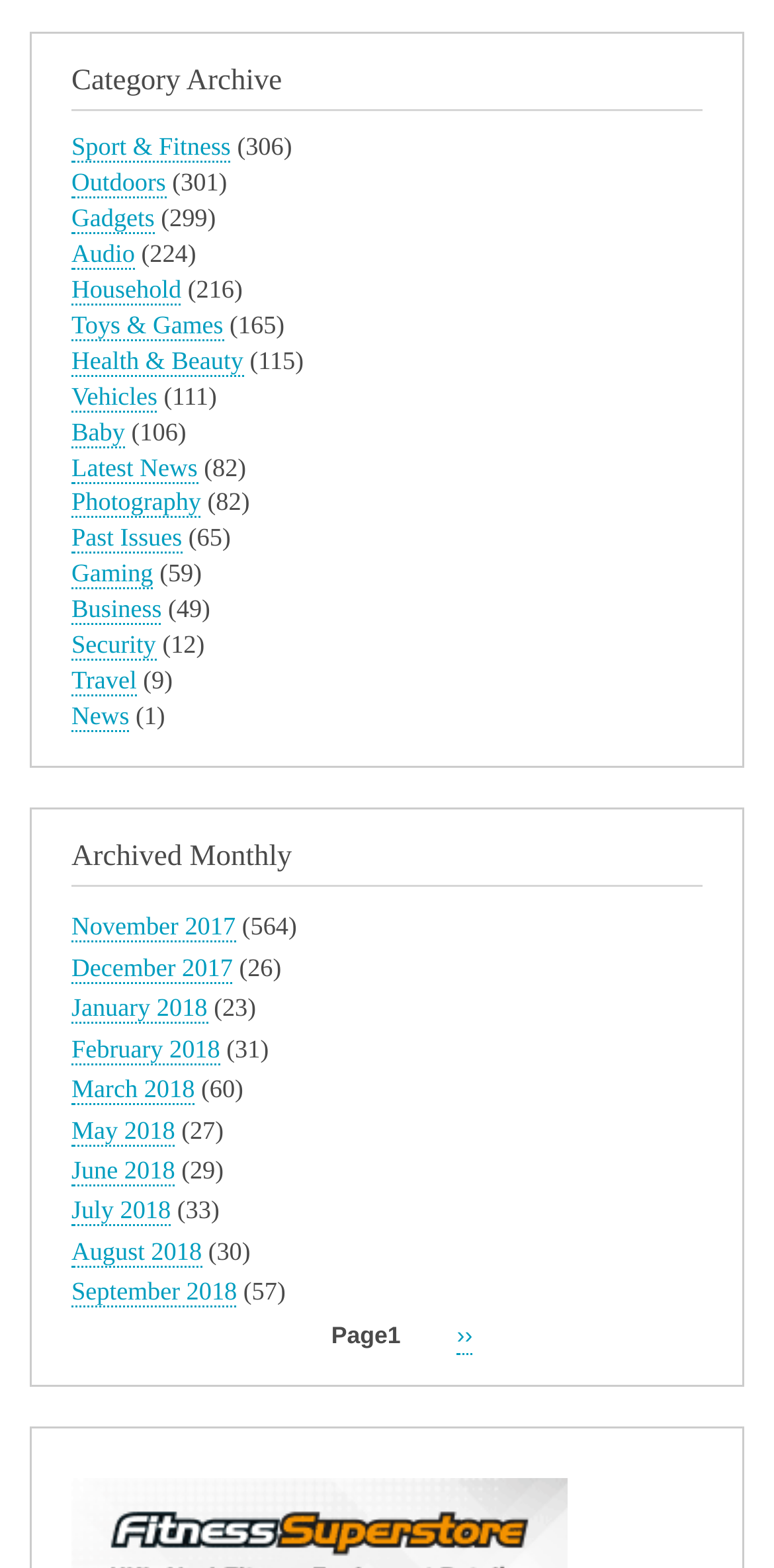Based on the image, provide a detailed and complete answer to the question: 
What is the category with the most articles?

I determined this by looking at the numbers in parentheses next to each category link. The category with the highest number is Sport & Fitness with 306 articles.